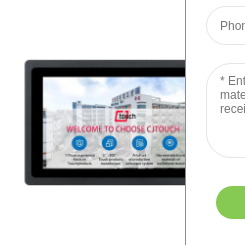Describe all the elements visible in the image meticulously.

The image showcases a sleek 15.6-inch touch screen monitor designed for interactive use, prominently featuring a welcoming display with the text "WELCOME TO CHOOSE CITOUCH." The background of the screen displays a modern building, likely a representation of the company's headquarters or manufacturing facility. Below the main message, there are five icons indicating features or benefits of the monitor, suggesting a user-friendly interface. This touch screen monitor is ideal for applications such as kiosks or smartboards in office settings, emphasizing its versatility and modern technology. The image is set against a minimalistic design, enhancing the focus on the monitor itself.